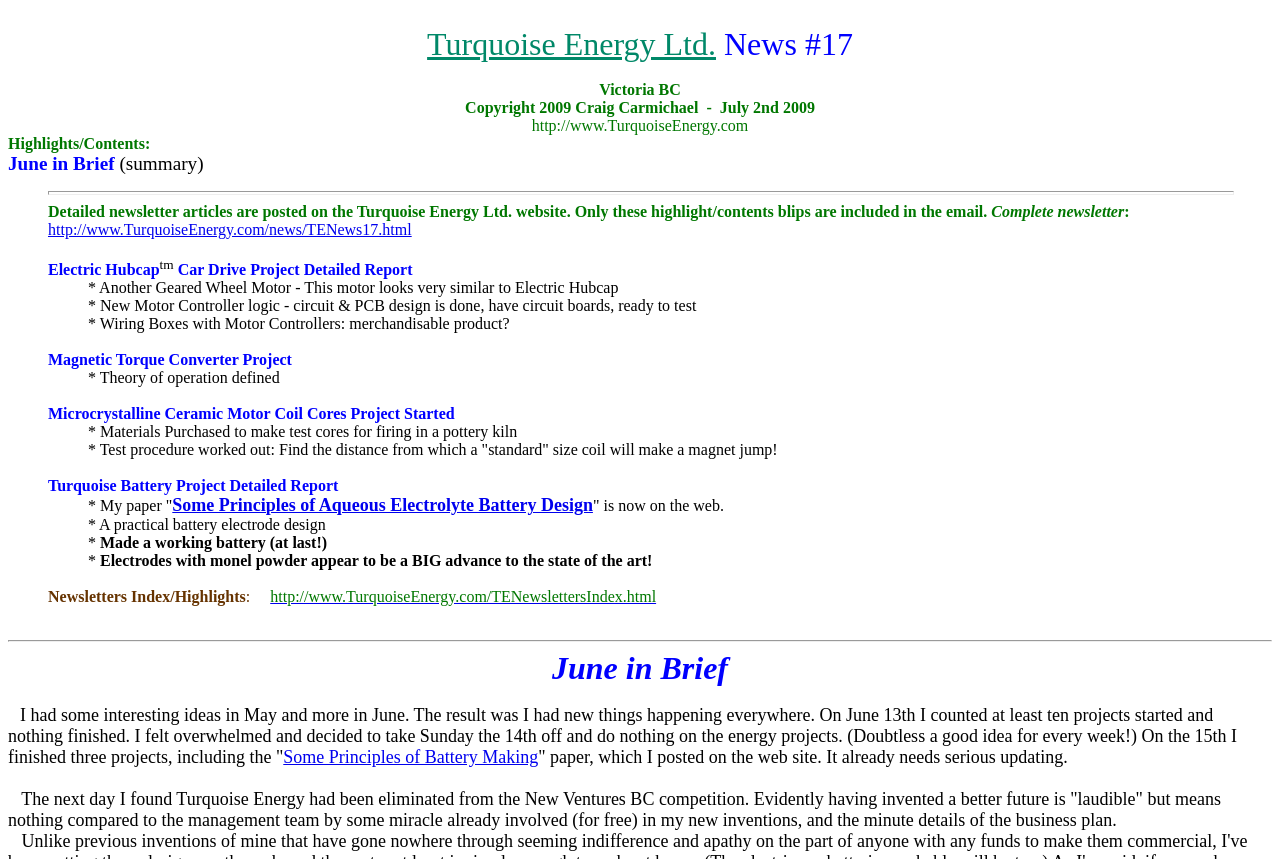Please provide a comprehensive response to the question below by analyzing the image: 
What is the purpose of the newsletter?

The newsletter appears to be a summary of the projects and their progress. It provides updates on various projects, including the Electric Hubcap, Magnetic Torque Converter, and Turquoise Battery Project, among others. The purpose of the newsletter is to inform readers about the latest developments in these projects.